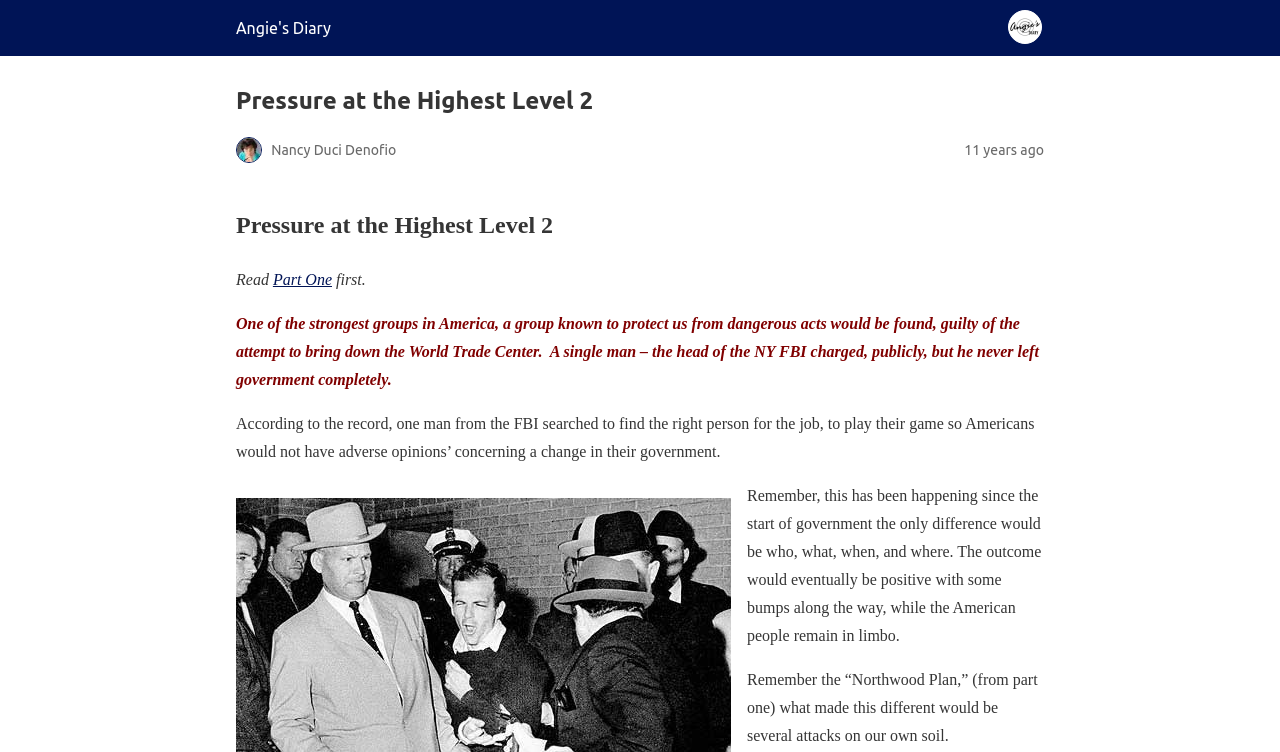Answer the question with a brief word or phrase:
What is the topic of the post?

FBI and government